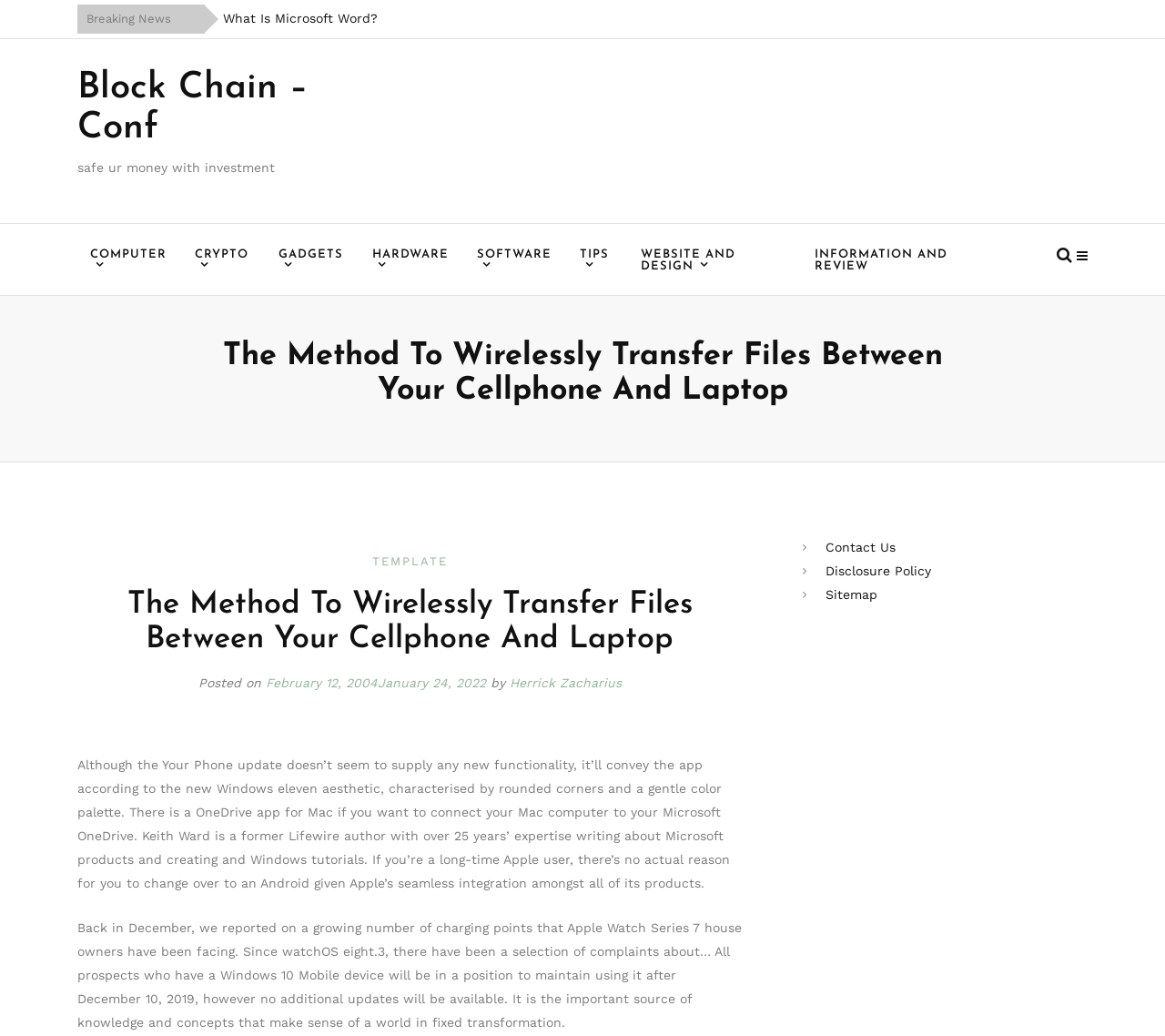Elaborate on the different components and information displayed on the webpage.

This webpage appears to be a blog or news website, with a focus on technology and computing. At the top of the page, there is a "Breaking News" header, followed by a row of links to various articles or topics, including "What Is Microsoft Word?", "The Super Bowl: Unraveling the Tapestry of American Football Beyond the Game", and "The Importance of Cyber Security Protection Services for Businesses".

Below this row, there is a heading "Block Chain – Conf" with a link to the same title, and a static text "safe ur money with investment". To the right of this, there is a horizontal menu bar with several menus, including "Computer", "Crypto", "Gadgets", "Hardware", "Software", "Tips", "Website and Design", and "Information and Review". Each menu has a vertical list of options.

The main content of the page is an article titled "The Method To Wirelessly Transfer Files Between Your Cellphone And Laptop", which has a heading and a brief summary. The article appears to discuss the Your Phone update and its new Windows 11 aesthetic, as well as other topics related to Microsoft products and Windows tutorials.

To the right of the article, there are several links, including social media icons and links to "Contact Us", "Disclosure Policy", and "Sitemap". At the bottom of the page, there is a second section of the article, which discusses Apple Watch Series 7 charging points and Windows 10 Mobile devices.

Overall, the webpage has a cluttered but organized layout, with multiple sections and menus competing for attention. The content appears to be focused on technology and computing, with a mix of news articles, tutorials, and informational resources.